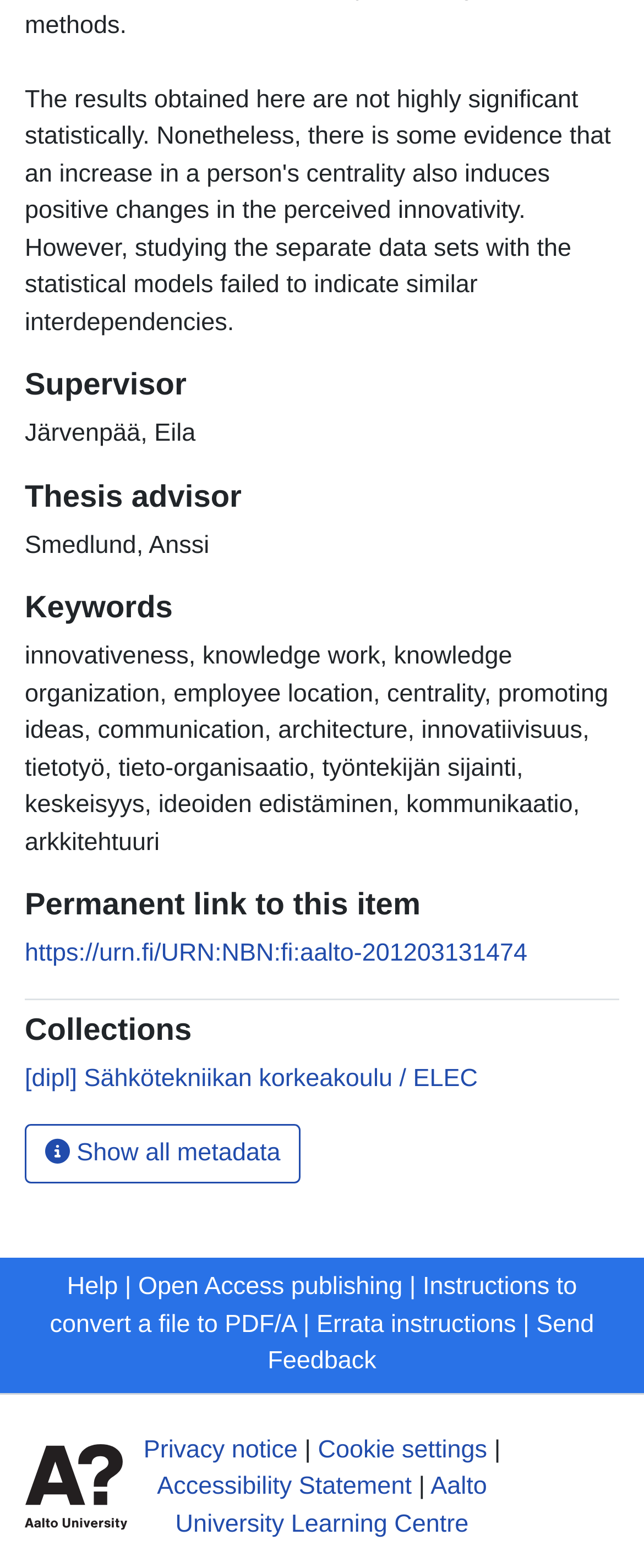Based on the element description: "Help", identify the bounding box coordinates for this UI element. The coordinates must be four float numbers between 0 and 1, listed as [left, top, right, bottom].

[0.104, 0.812, 0.183, 0.83]